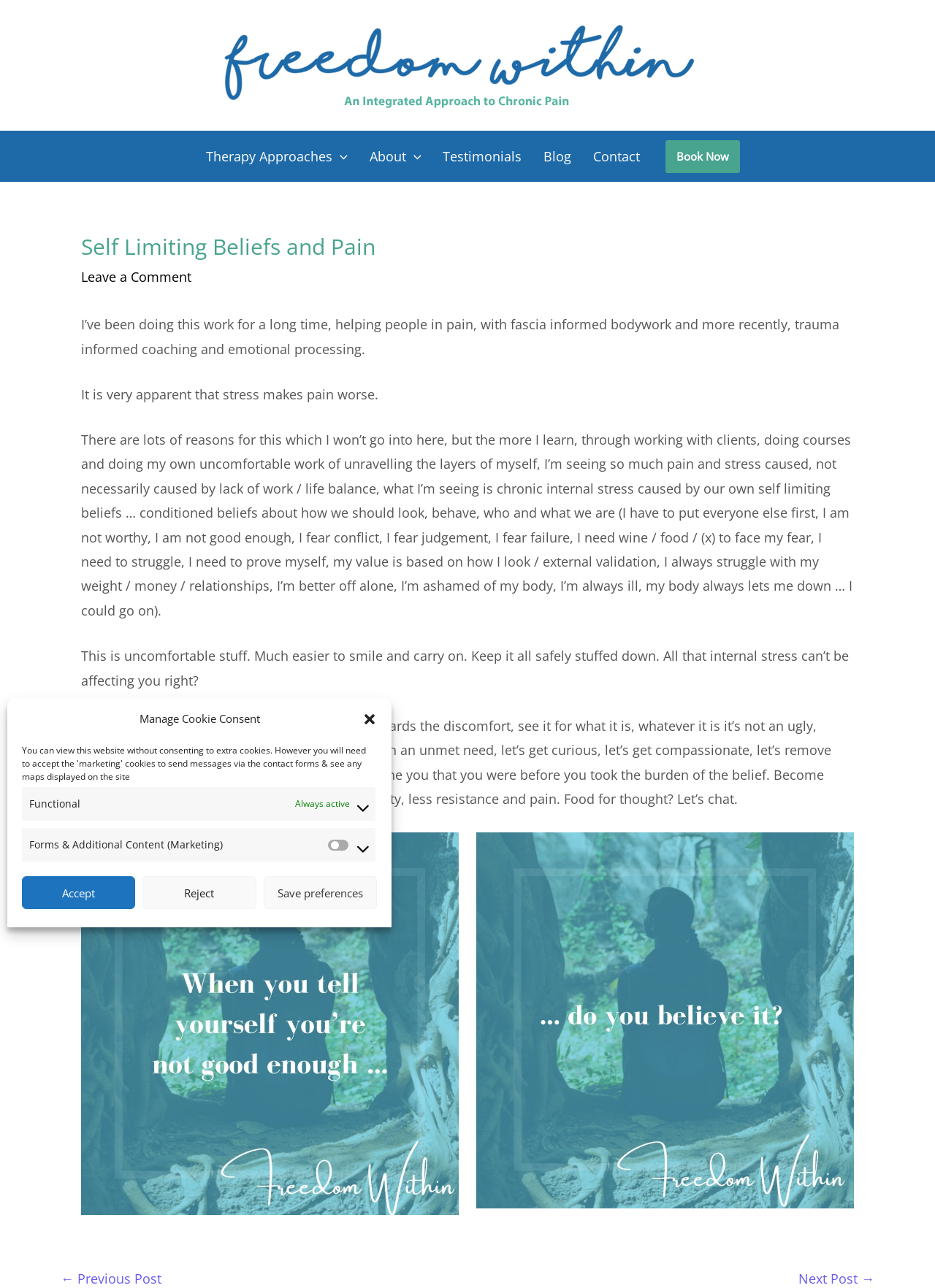Can you find the bounding box coordinates of the area I should click to execute the following instruction: "Read the article about 'Self Limiting Beliefs and Pain'"?

[0.063, 0.164, 0.937, 0.961]